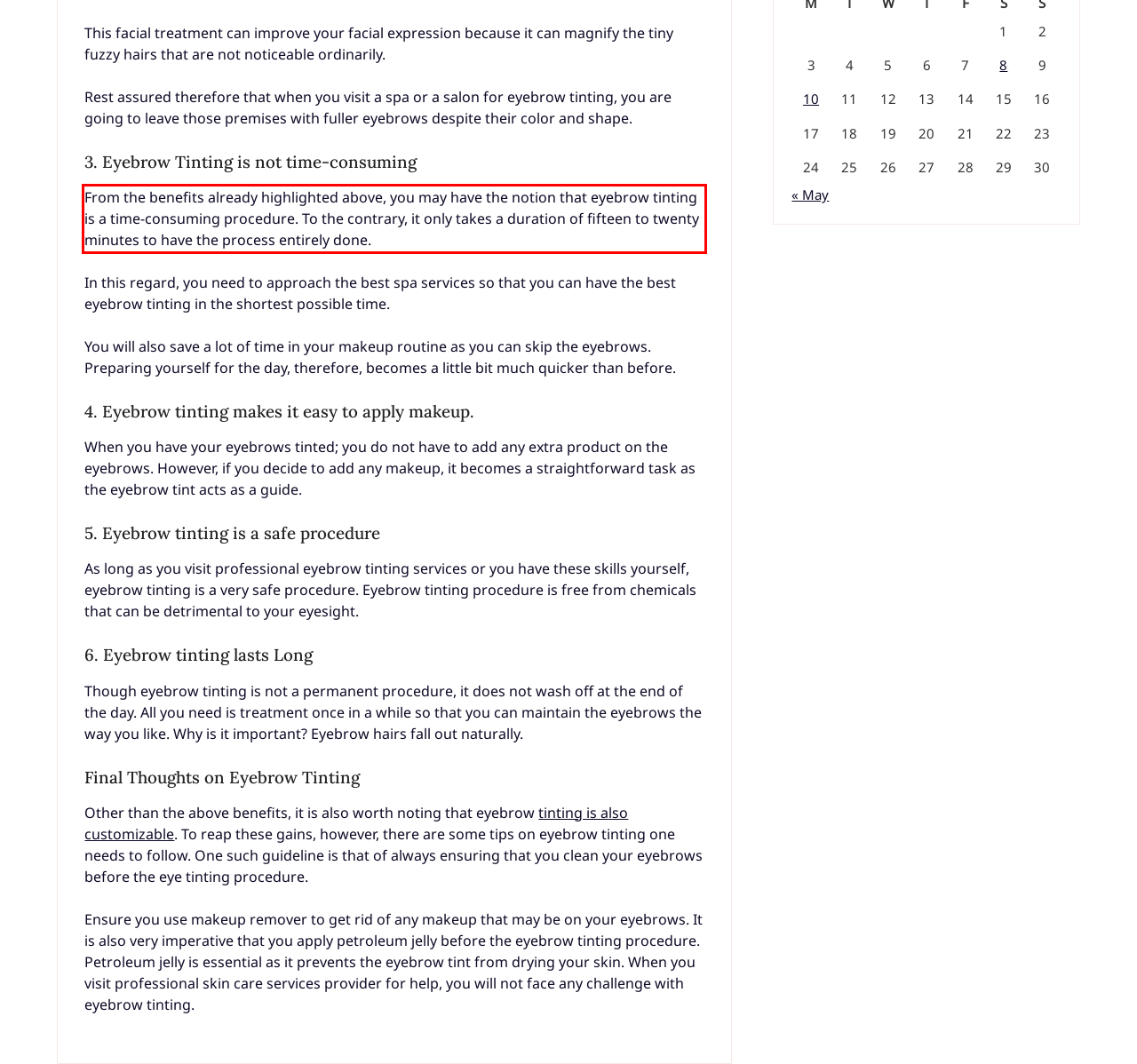Within the screenshot of the webpage, locate the red bounding box and use OCR to identify and provide the text content inside it.

From the benefits already highlighted above, you may have the notion that eyebrow tinting is a time-consuming procedure. To the contrary, it only takes a duration of fifteen to twenty minutes to have the process entirely done.